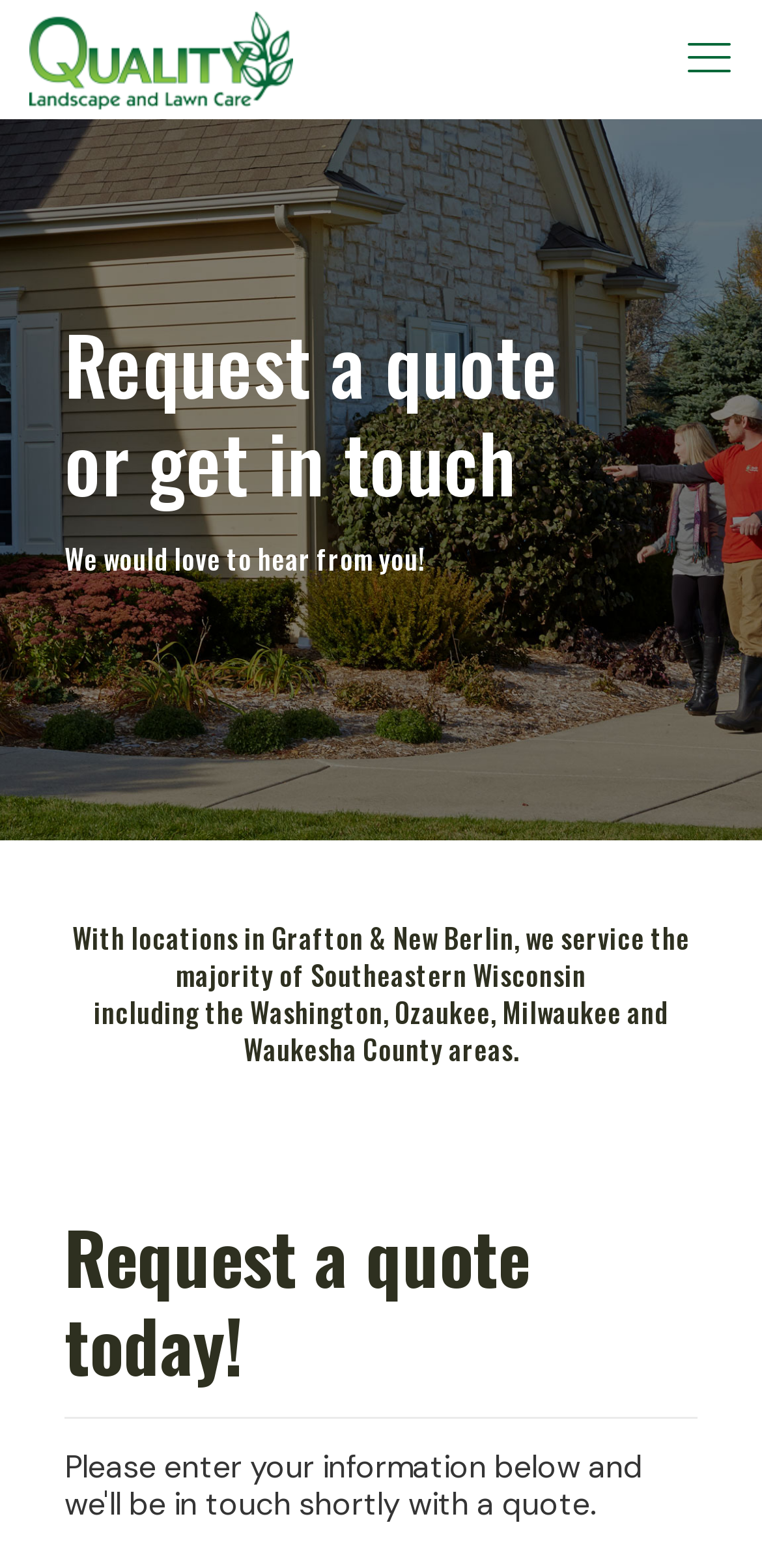Based on the element description Term Of Use, identify the bounding box coordinates for the UI element. The coordinates should be in the format (top-left x, top-left y, bottom-right x, bottom-right y) and within the 0 to 1 range.

None